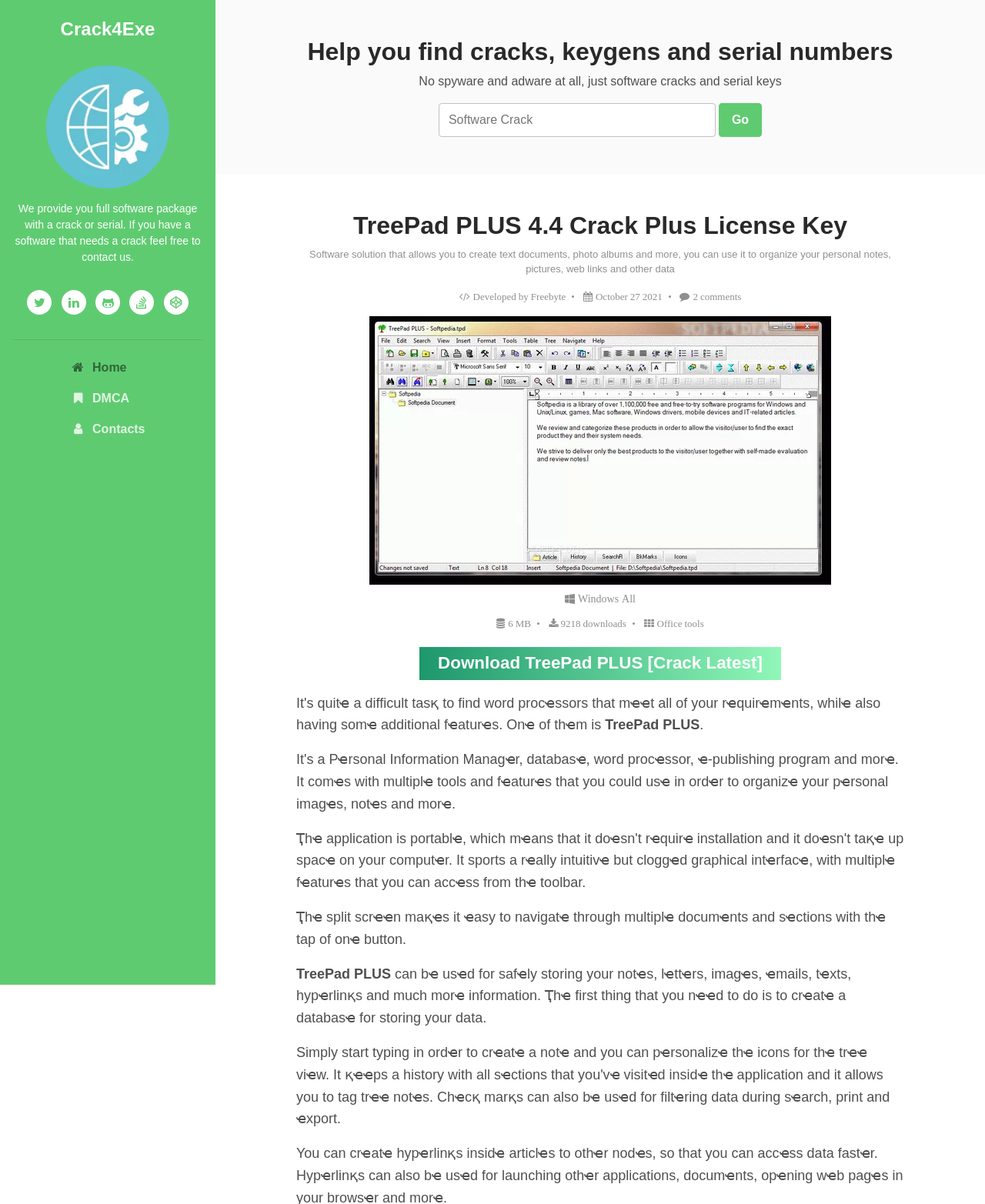Please reply to the following question with a single word or a short phrase:
What is the category of the software?

Office tools